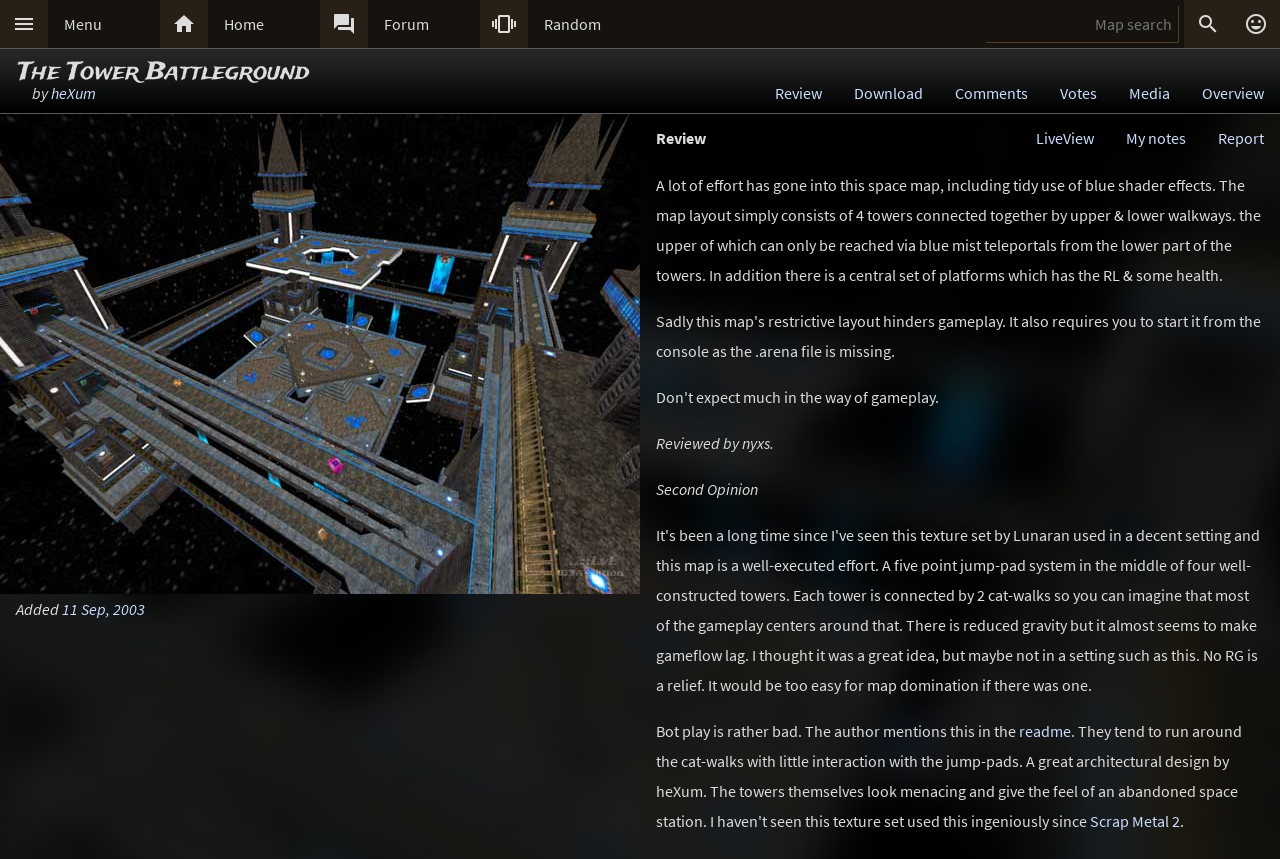Using the element description provided, determine the bounding box coordinates in the format (top-left x, top-left y, bottom-right x, bottom-right y). Ensure that all values are floating point numbers between 0 and 1. Element description: parent_node: Added 11 Sep, 2003

[0.0, 0.133, 0.5, 0.692]